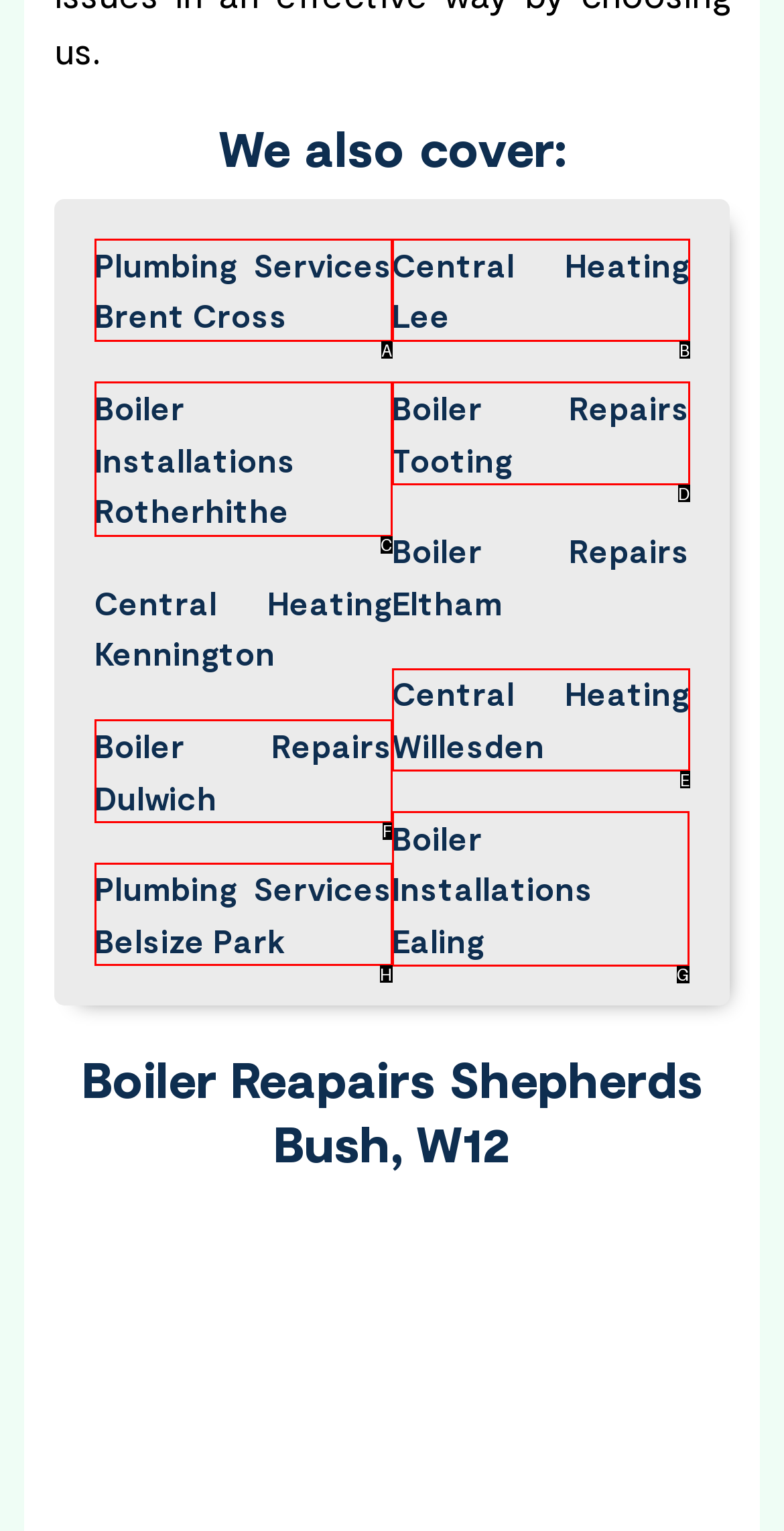Indicate the HTML element that should be clicked to perform the task: explore Boiler Installations Ealing Reply with the letter corresponding to the chosen option.

G